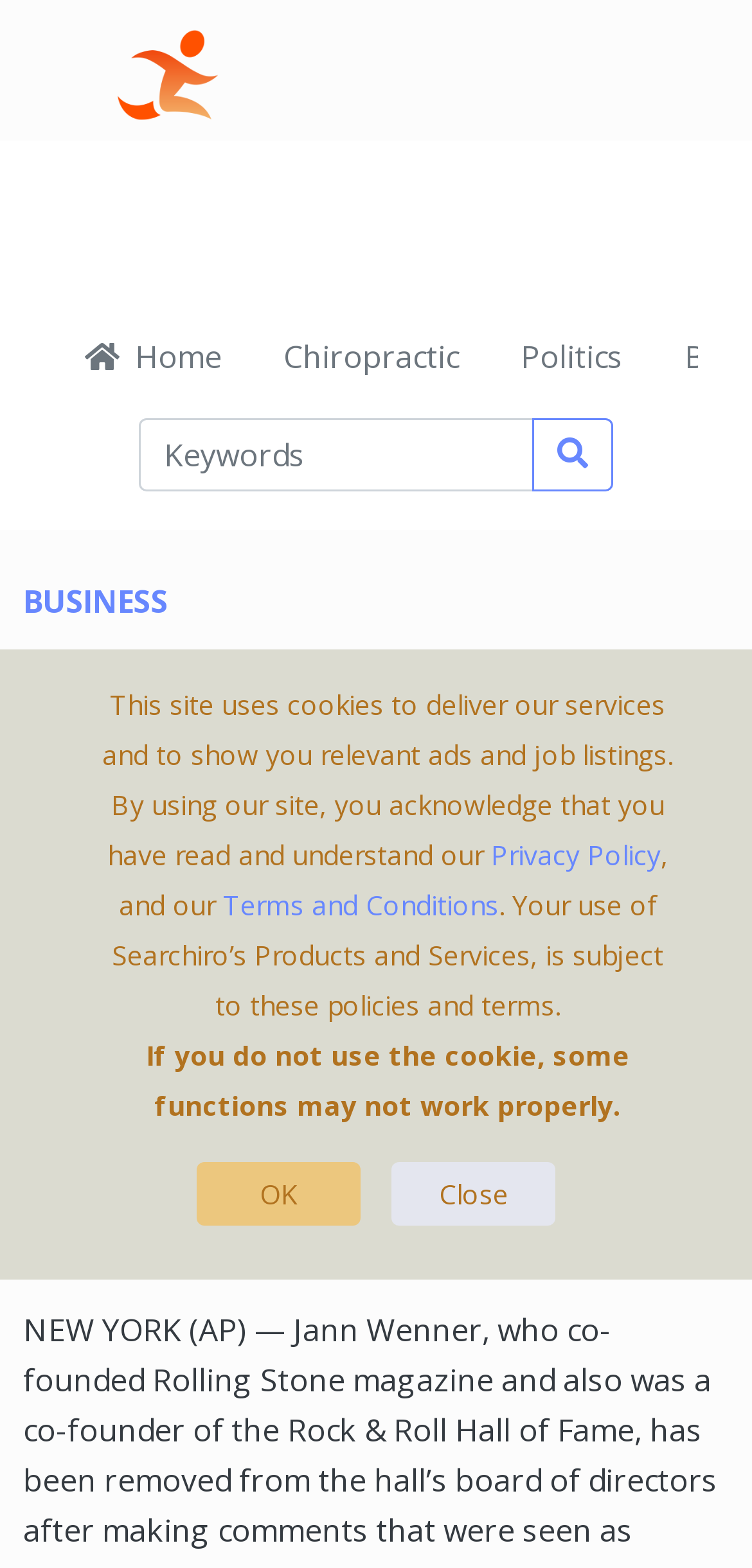Based on the element description alt="Searchiro", identify the bounding box of the UI element in the given webpage screenshot. The coordinates should be in the format (top-left x, top-left y, bottom-right x, bottom-right y) and must be between 0 and 1.

[0.121, 0.032, 0.326, 0.059]